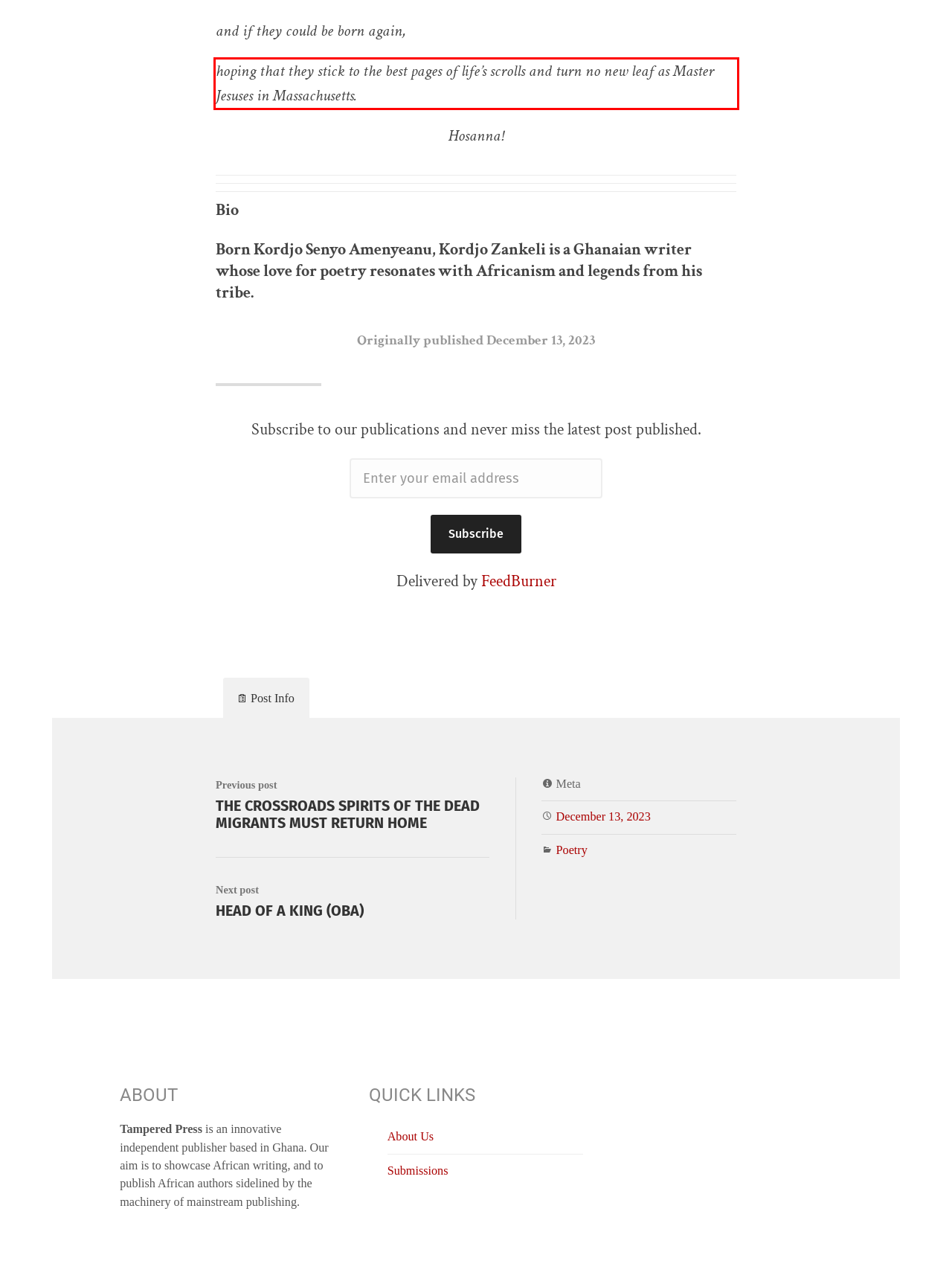You are provided with a screenshot of a webpage that includes a UI element enclosed in a red rectangle. Extract the text content inside this red rectangle.

hoping that they stick to the best pages of life’s scrolls and turn no new leaf as Master Jesuses in Massachusetts.